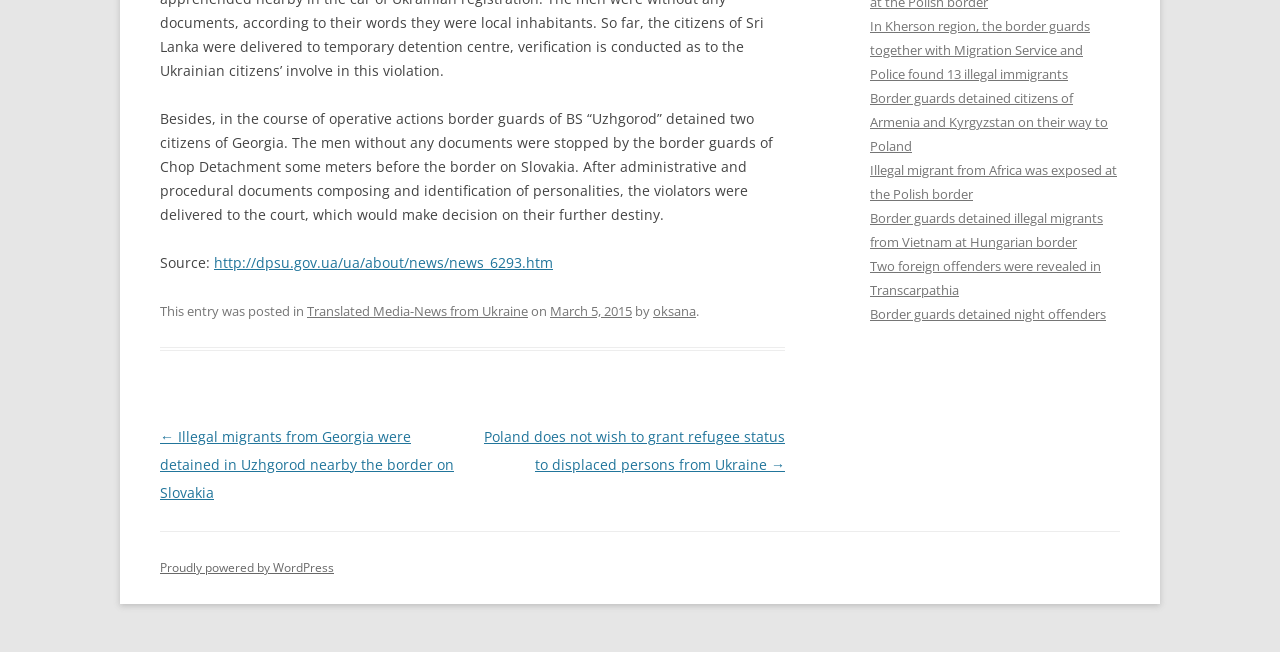Determine the bounding box for the UI element that matches this description: "March 5, 2015".

[0.43, 0.463, 0.494, 0.491]